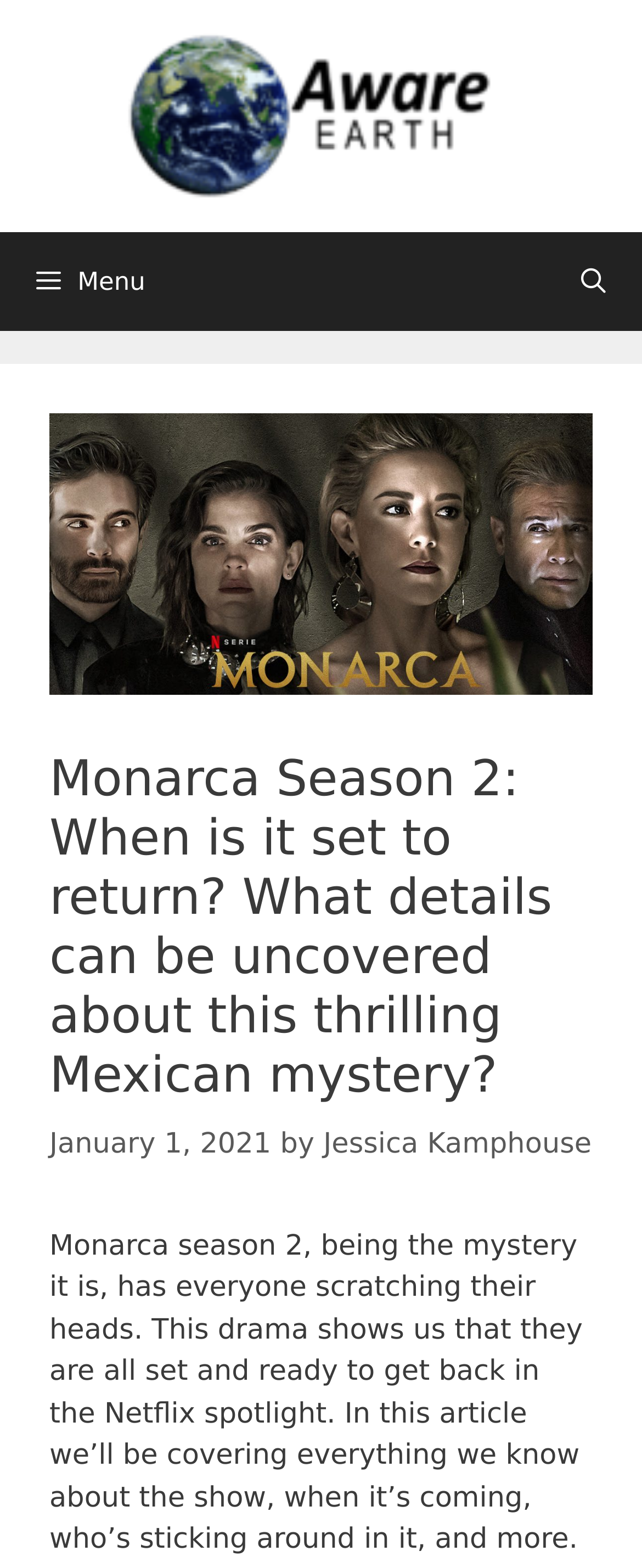Locate the heading on the webpage and return its text.

Monarca Season 2: When is it set to return? What details can be uncovered about this thrilling Mexican mystery?